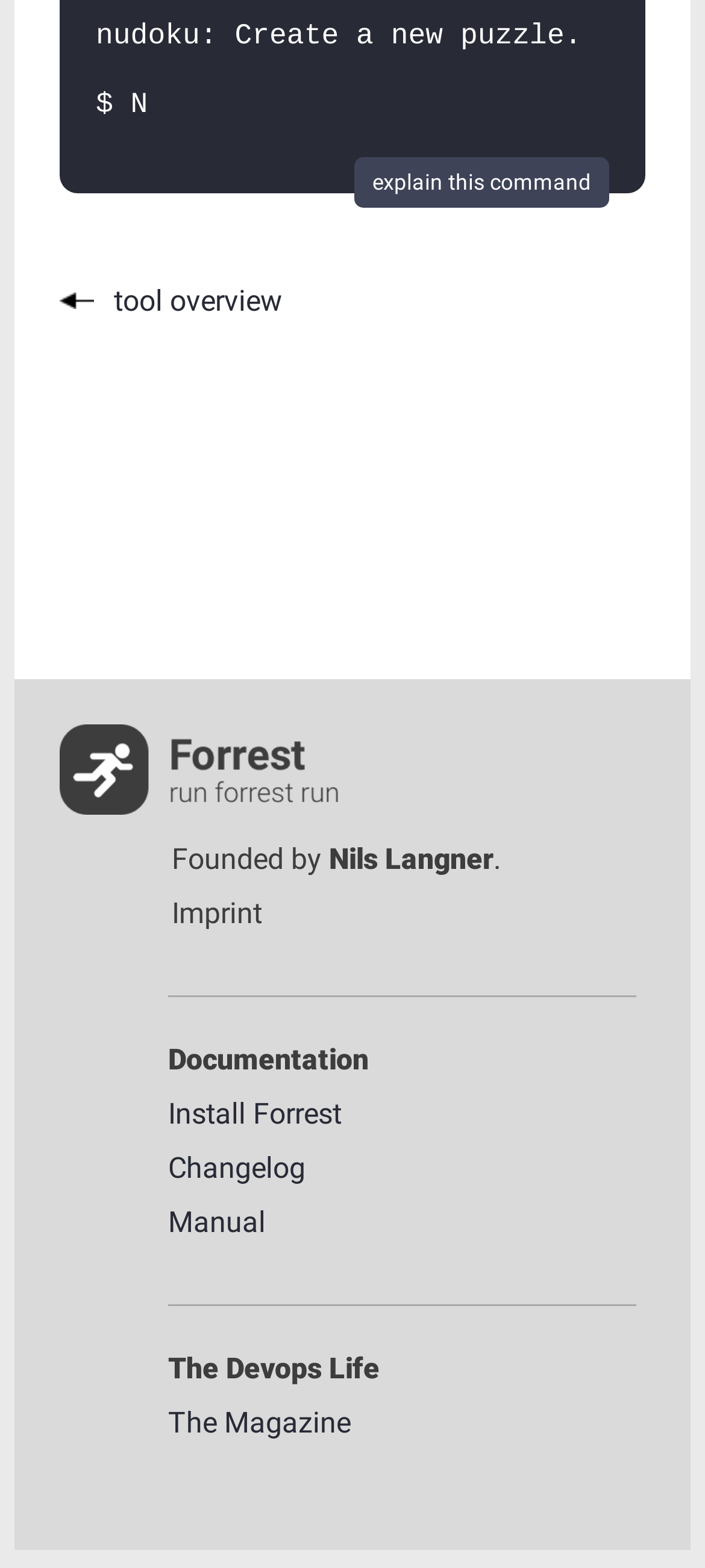How many links are there in the footer section?
Look at the image and respond with a one-word or short-phrase answer.

6